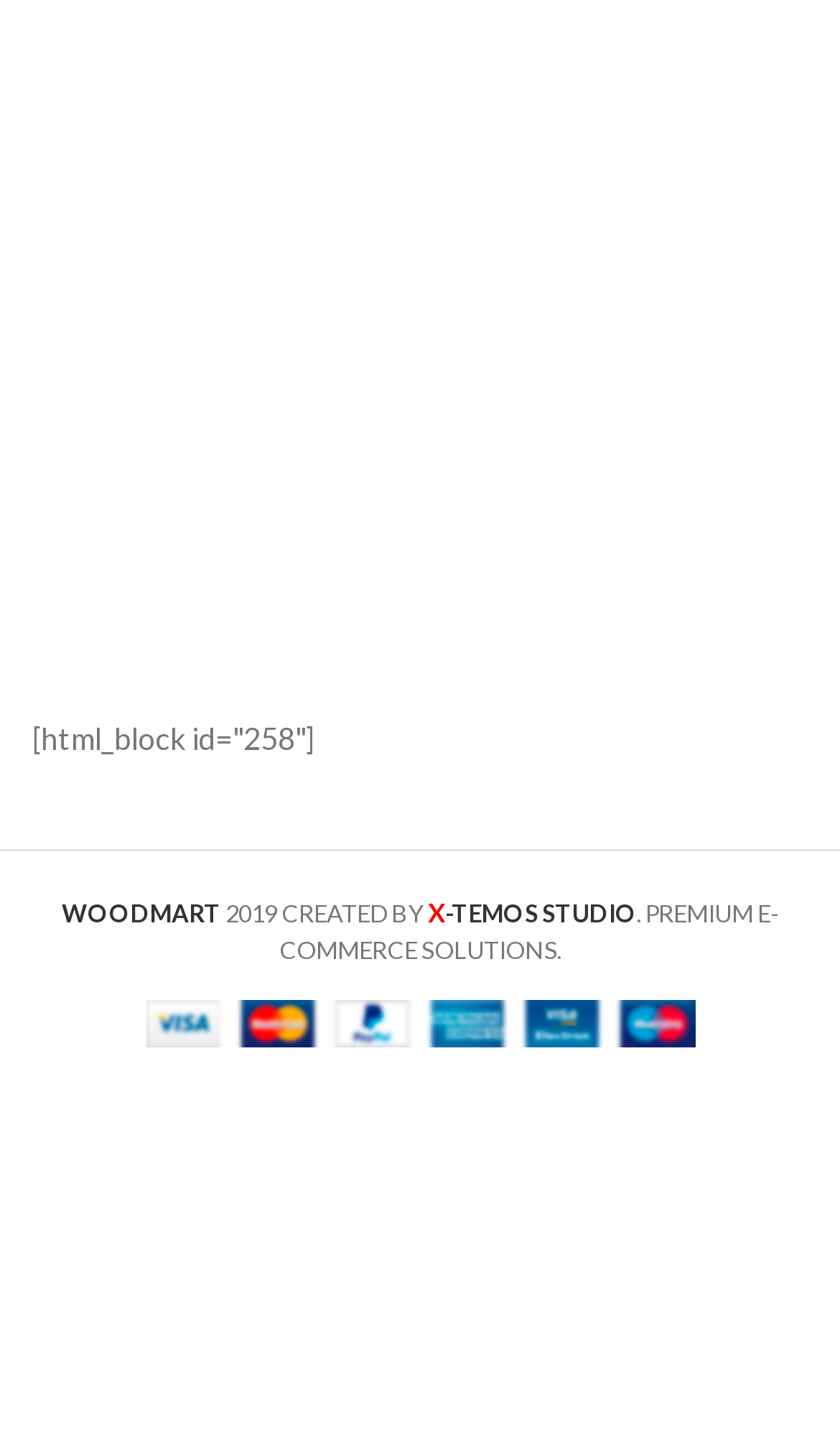What is the year the website was created?
Please provide a single word or phrase based on the screenshot.

2019